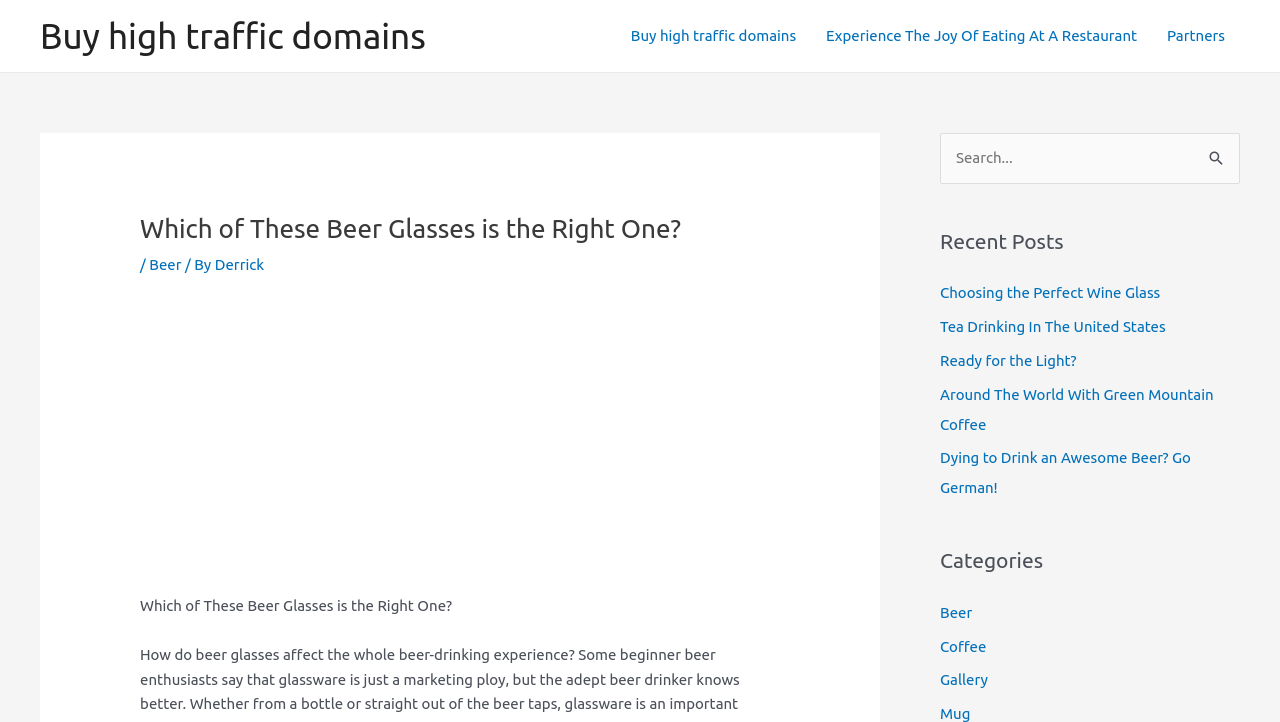What is the main topic of this webpage?
Refer to the image and respond with a one-word or short-phrase answer.

Beer glasses